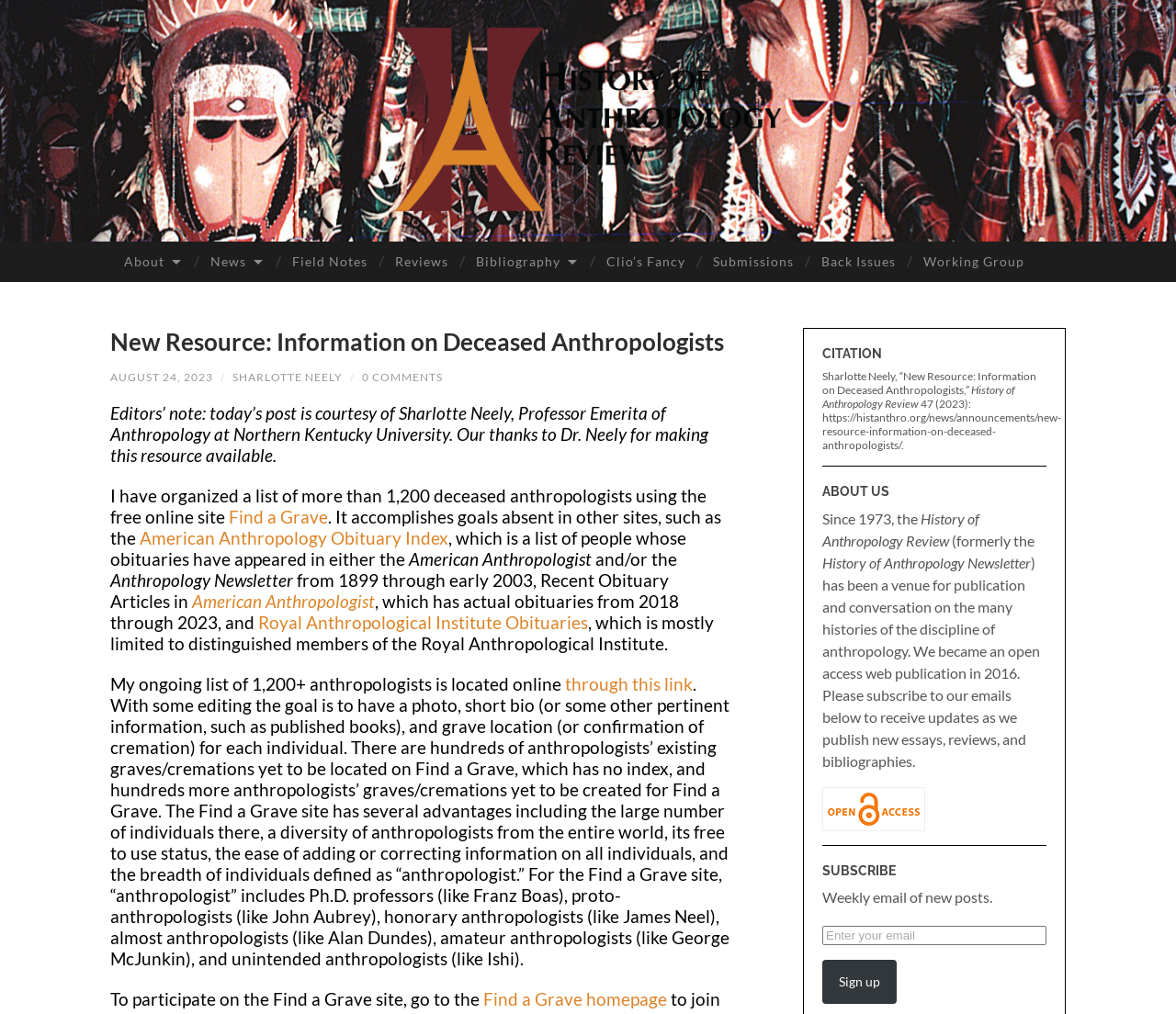Determine the bounding box coordinates of the clickable region to follow the instruction: "Click on the 'History of Anthropology Review' link".

[0.336, 0.027, 0.664, 0.208]